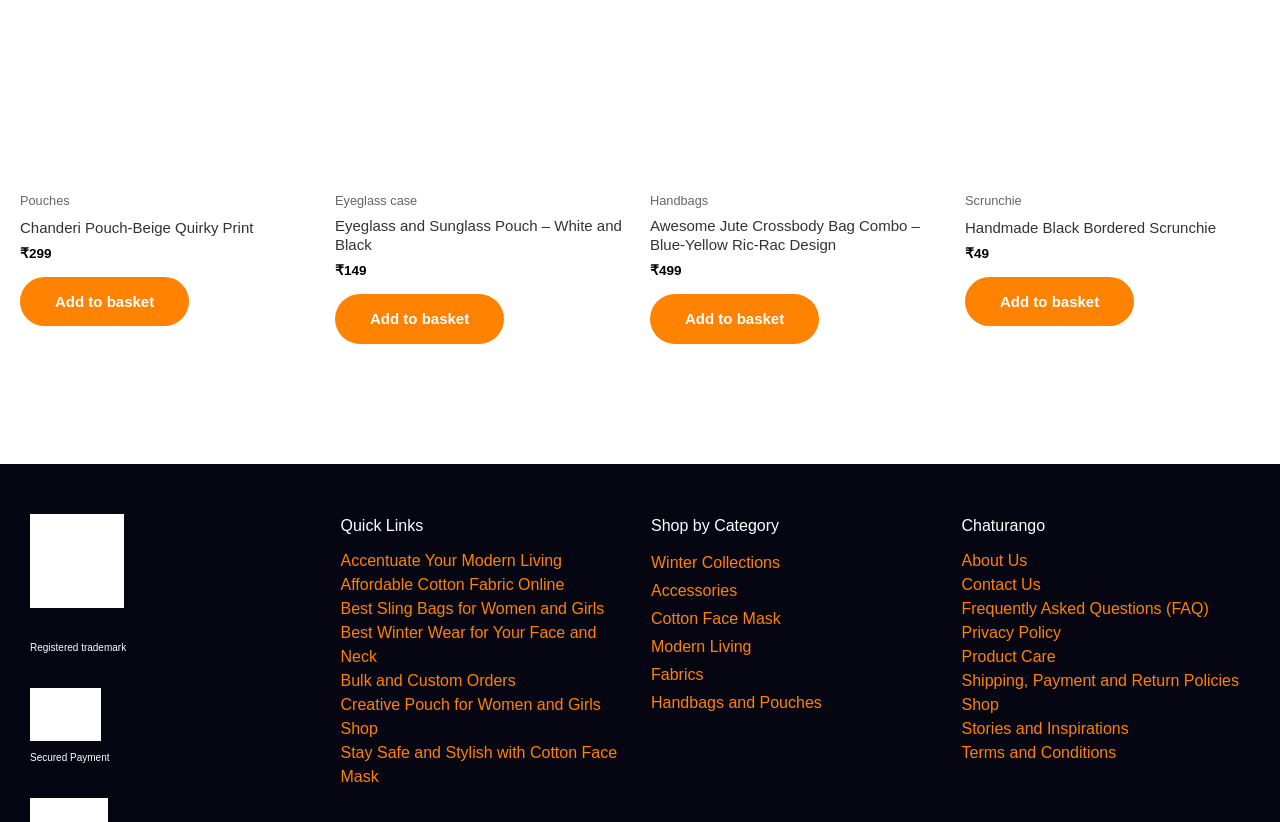Provide your answer to the question using just one word or phrase: What is the name of the first product?

Chanderi Pouch-Beige Quirky Print